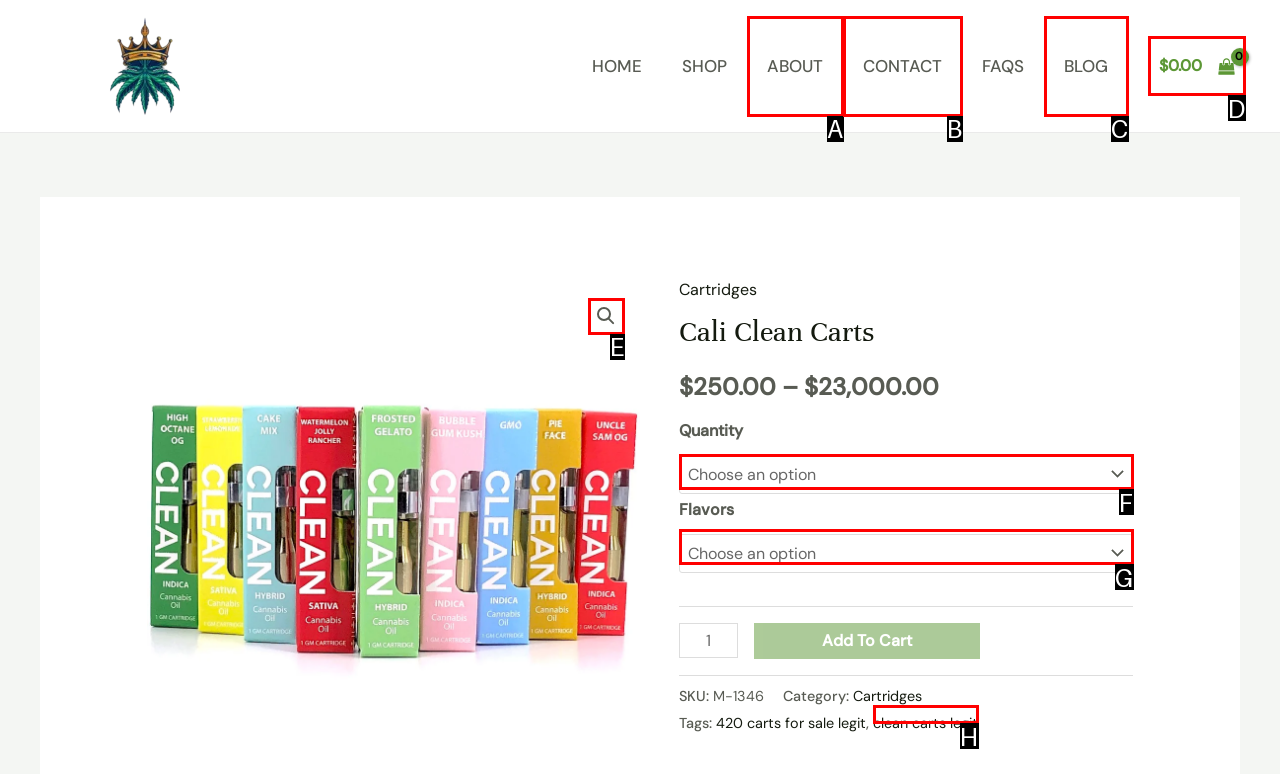Please identify the correct UI element to click for the task: View shopping cart Respond with the letter of the appropriate option.

D